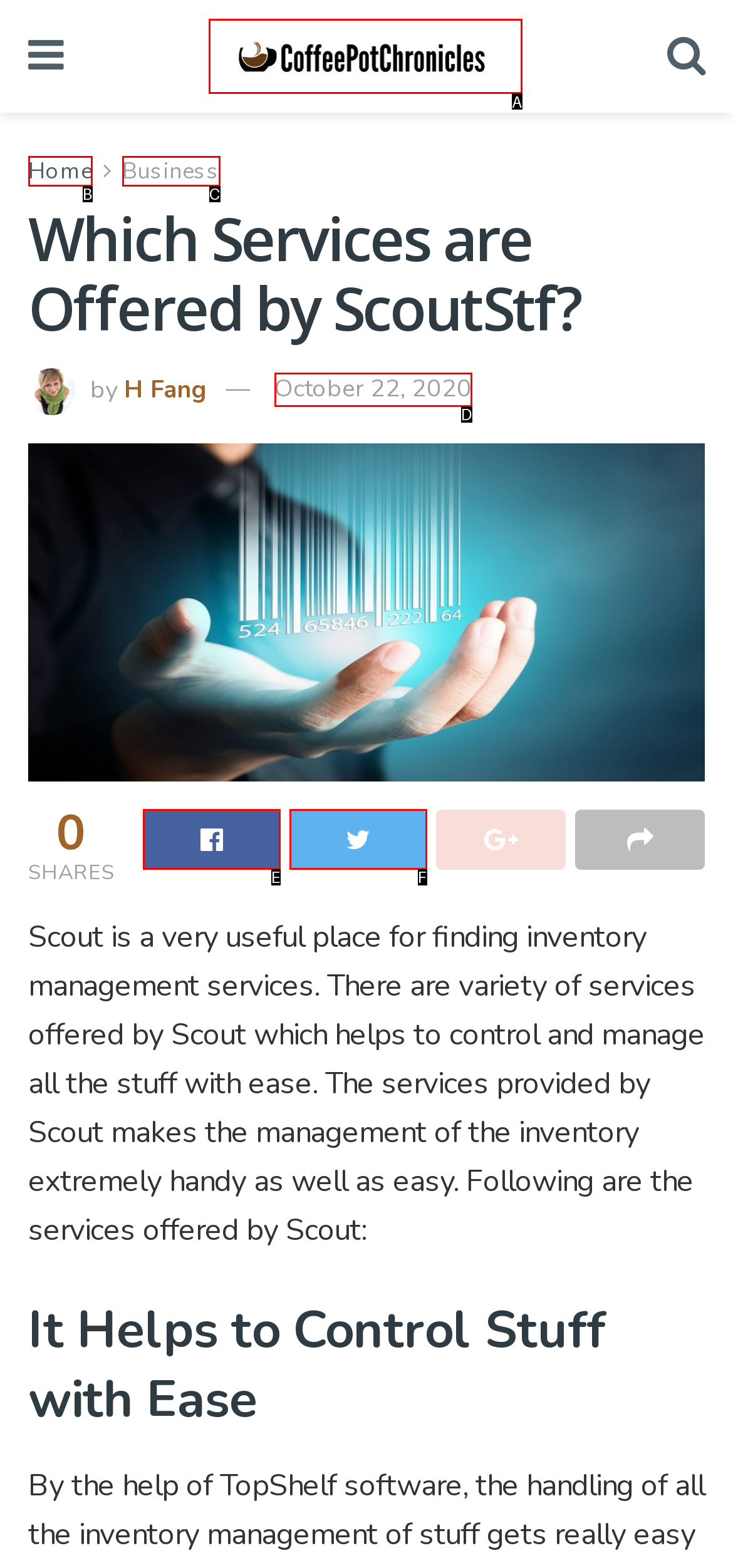From the options presented, which lettered element matches this description: October 22, 2020
Reply solely with the letter of the matching option.

D